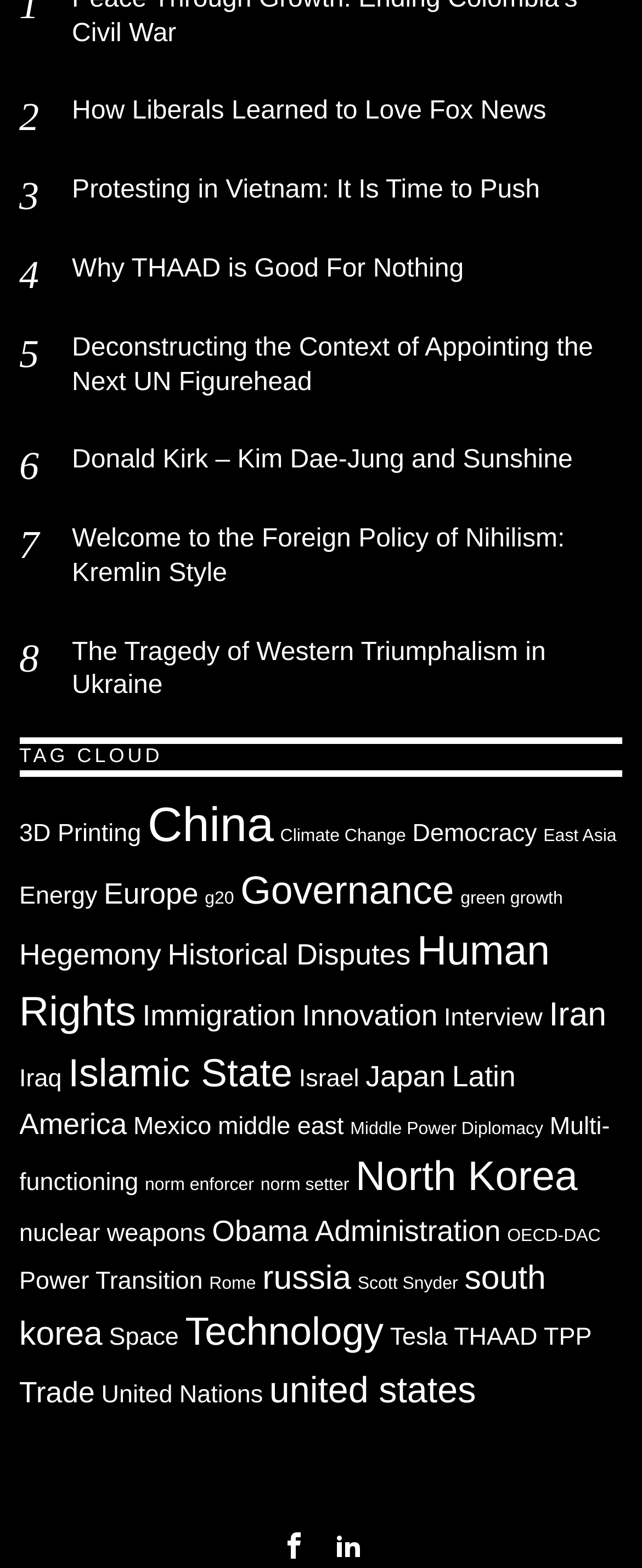What is the title of the first article?
Look at the image and answer the question using a single word or phrase.

How Liberals Learned to Love Fox News